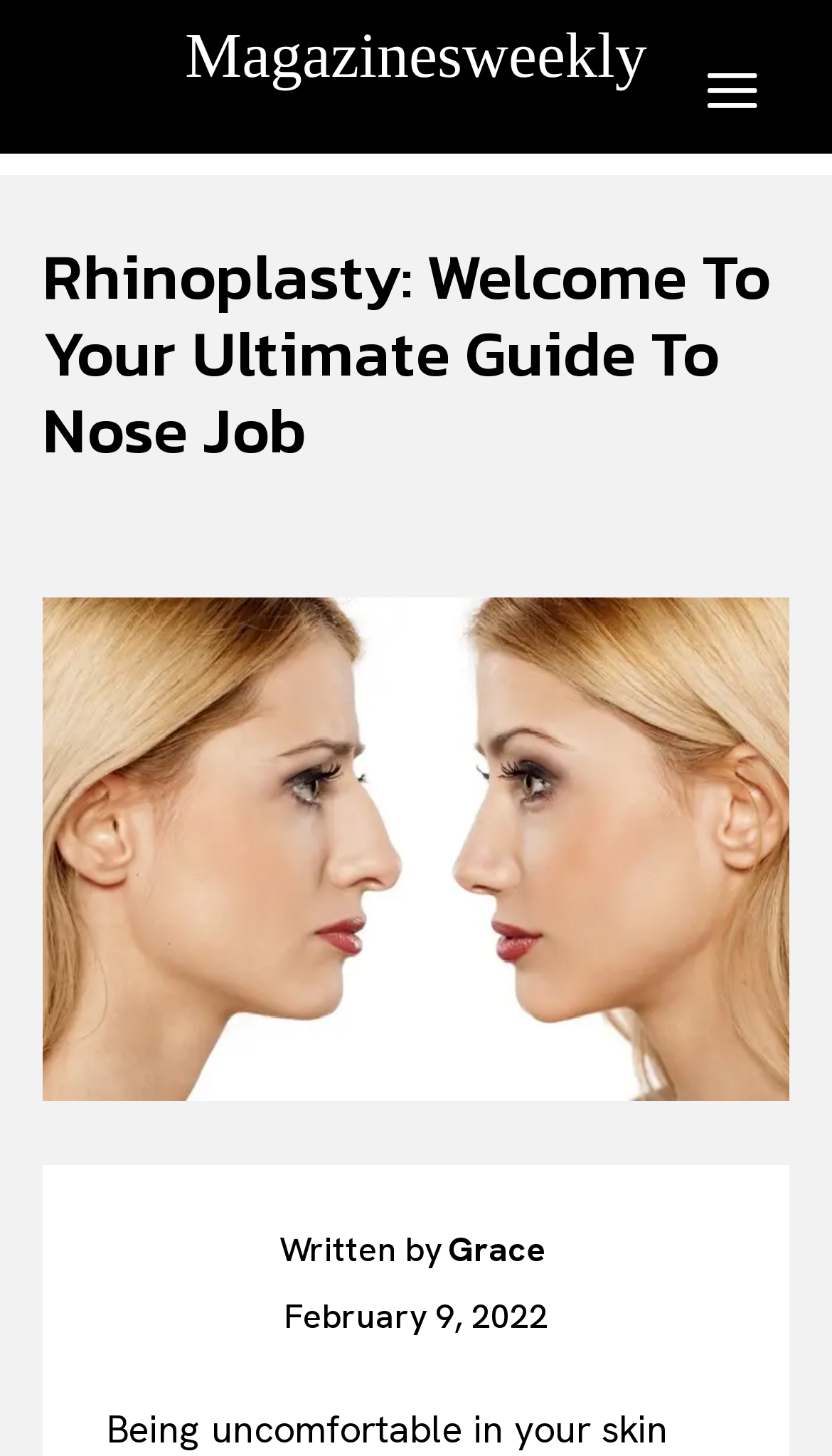Determine the bounding box coordinates of the element that should be clicked to execute the following command: "Visit the 'Magazinesweekly' website".

[0.051, 0.015, 0.949, 0.063]